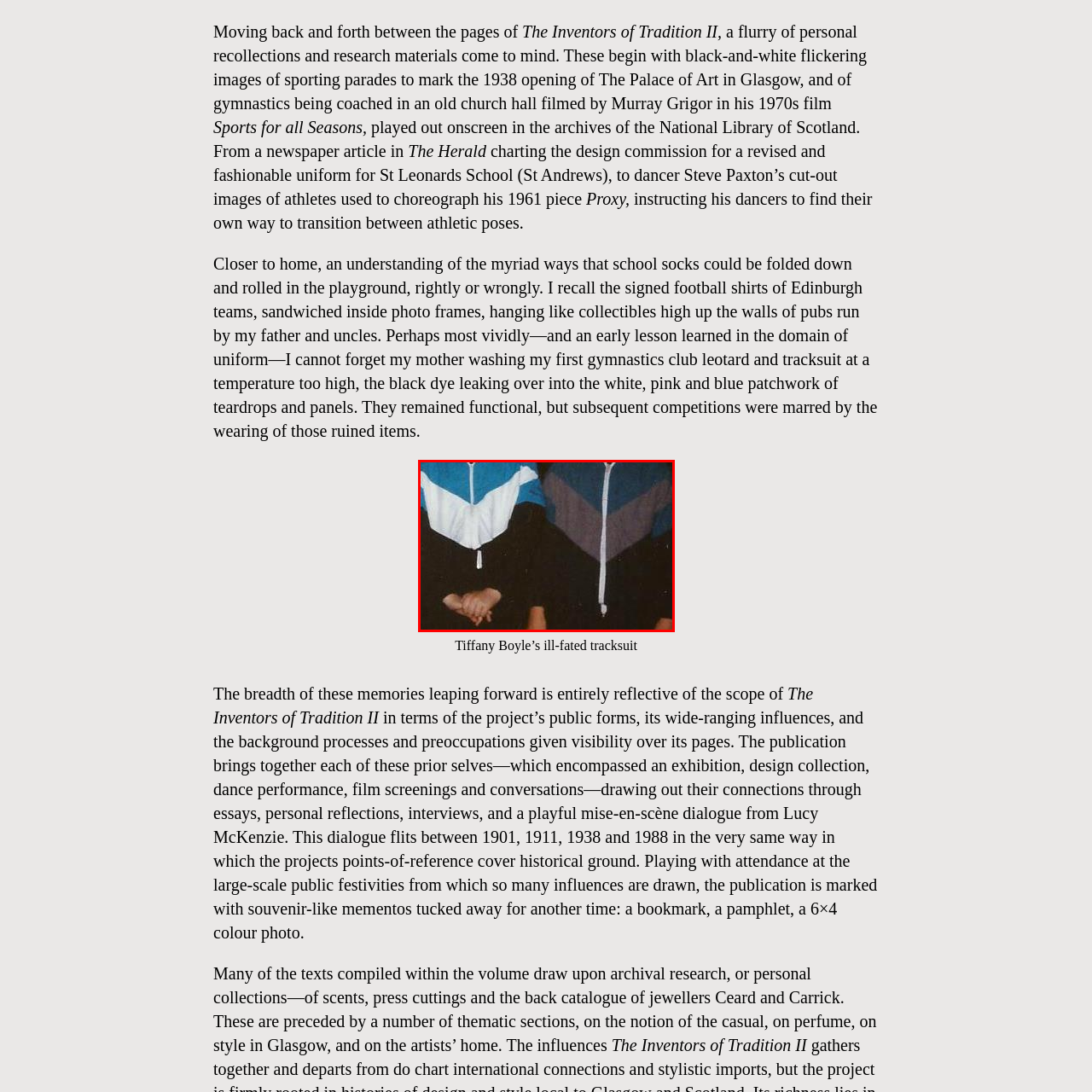Generate a detailed caption for the content inside the red bounding box.

The image titled "Tiffany Boyle's ill-fated tracksuit" captures a close-up of two individuals wearing distinctive tracksuits that evoke a sense of nostalgia for athletic fashion from the past. The left tracksuit features bold color blocking in white, teal, and black, while the right exhibits a more muted palette of dark colors, blending shades of grey. Both outfits highlight the iconic design elements of 1980s sportswear, characterized by their geometric patterns and vibrant colors. This image is part of a broader narrative exploring personal memories and the significance of sports attire, reflecting on the blend of style and functionality in athletic clothing through the lens of personal recollections associated with sports events and childhood experiences.